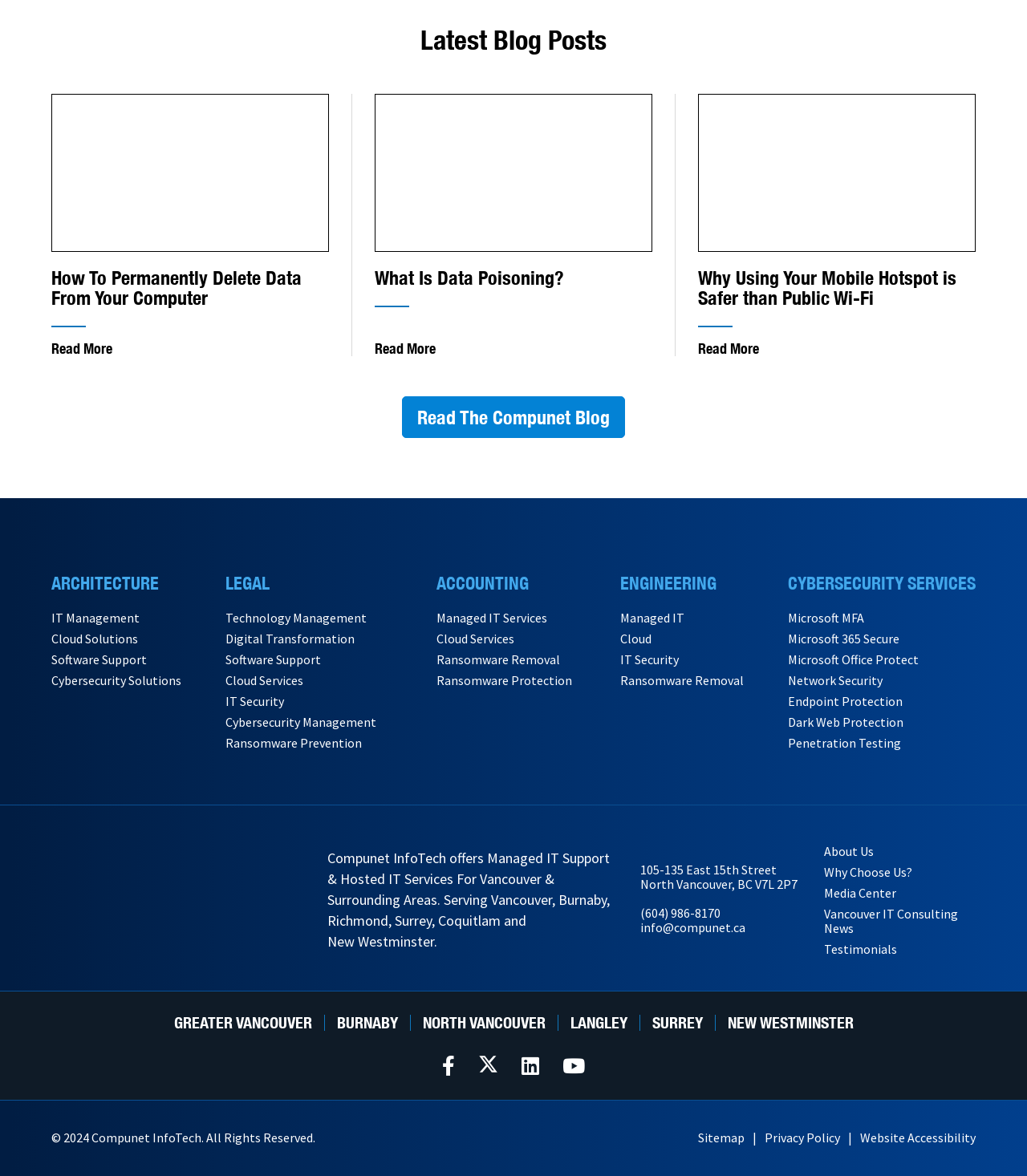Predict the bounding box for the UI component with the following description: "Surrey".

[0.635, 0.862, 0.684, 0.877]